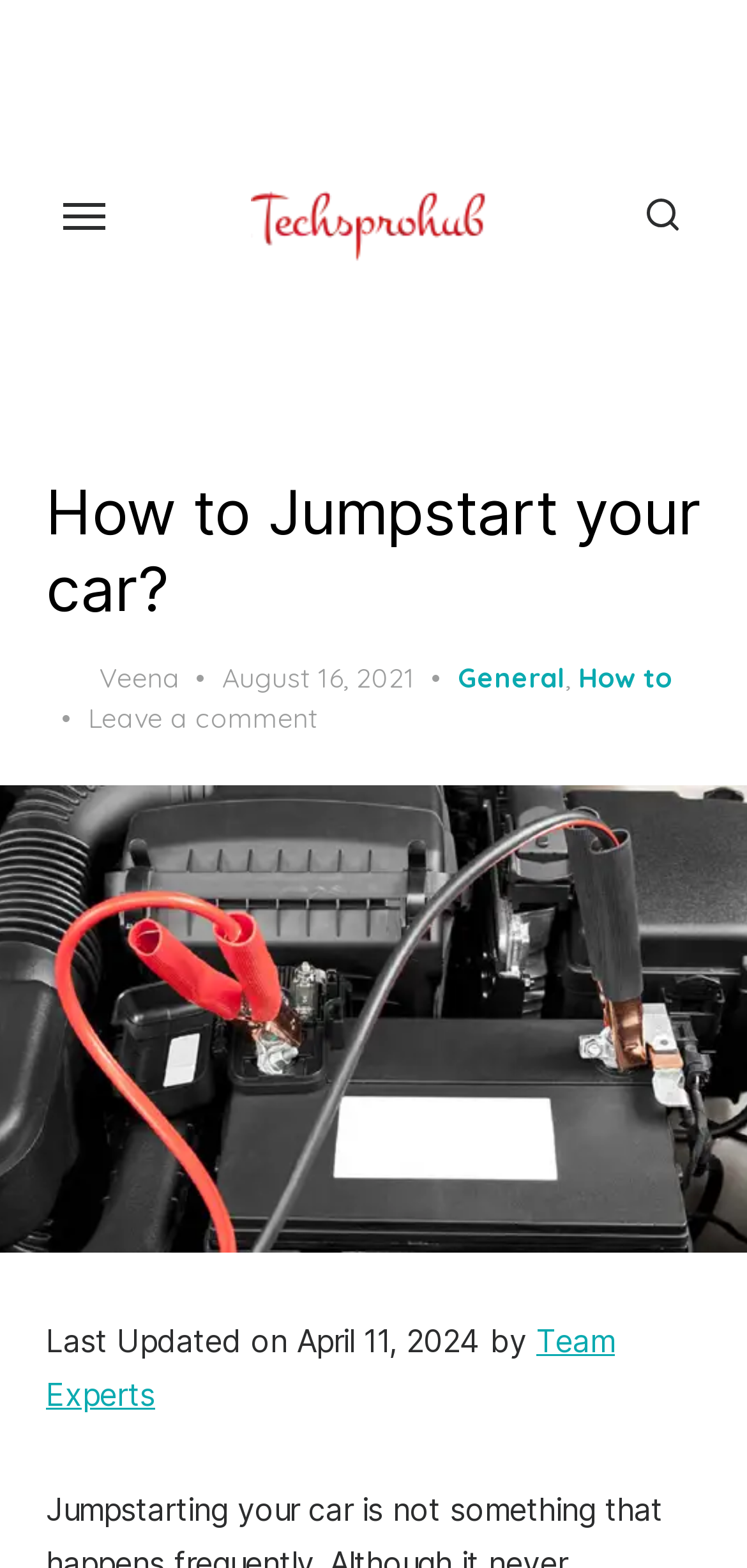Please analyze the image and provide a thorough answer to the question:
What is the image about?

The image is about jumpstarting a car, as indicated by the image description 'Jumpstart your car' which is located below the main heading and above the 'Last Updated on April 11, 2024 by' text.